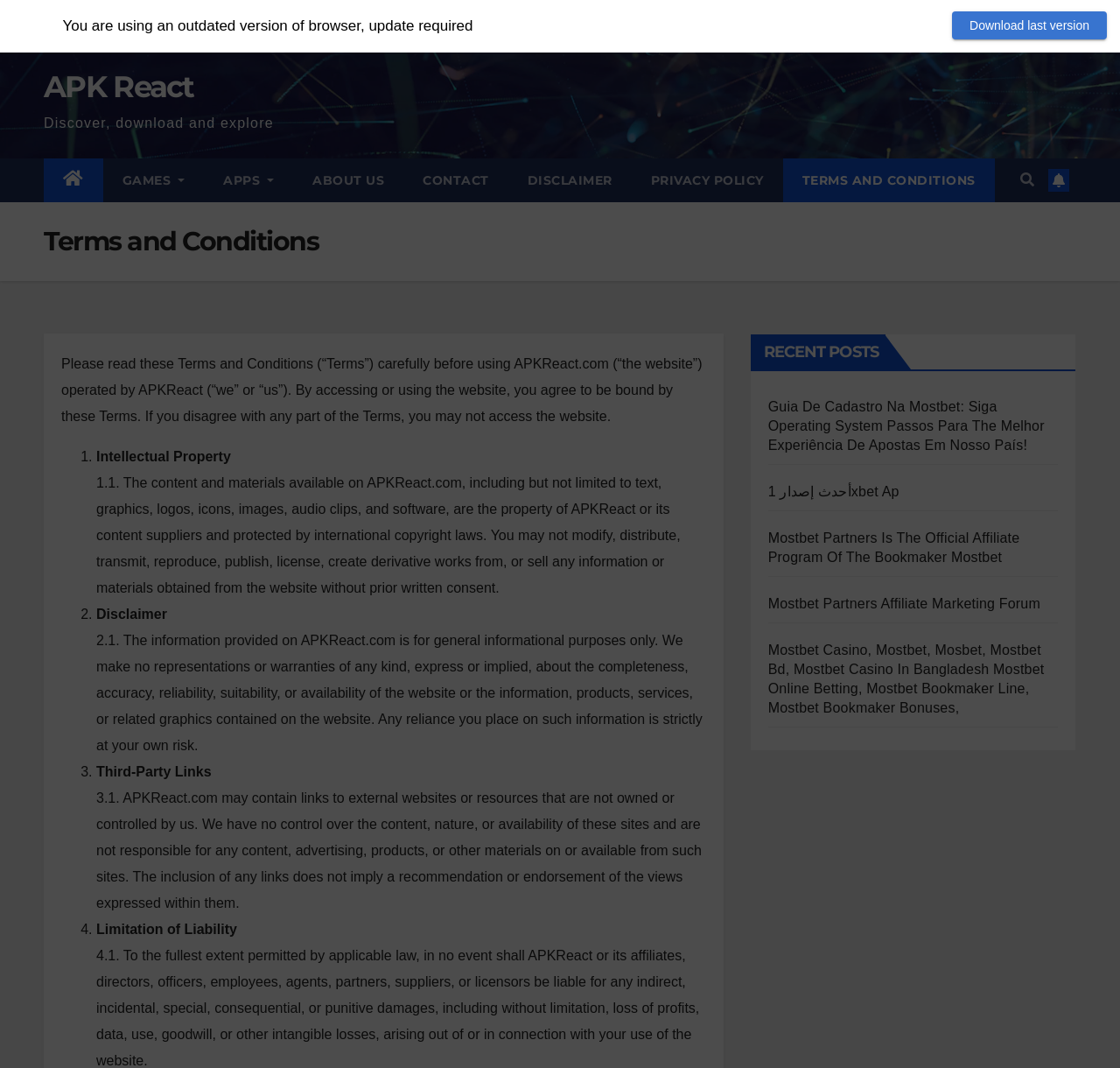Create a detailed narrative of the webpage’s visual and textual elements.

The webpage is titled "Terms and Conditions - APK React" and has a date displayed at the top, "Wed. Jun 12th, 2024". Below the date, there is a link to "APK React" and a brief description "Discover, download and explore". 

To the right of the description, there are several links to different sections of the website, including "GAMES", "APPS", "ABOUT US", "CONTACT", "DISCLAIMER", "PRIVACY POLICY", and "TERMS AND CONDITIONS". 

Below these links, there is a heading "Terms and Conditions" followed by a paragraph of text that explains the terms of using the website. The text is divided into sections, each with a numbered list marker, and covers topics such as intellectual property, disclaimer, third-party links, and limitation of liability.

On the right side of the page, there is a section titled "RECENT POSTS" with several links to recent articles, including "Guia De Cadistro Na Mostbet", "أحدث إصدار 1xbet Ap", and "Mostbet Partners Is The Official Affiliate Program Of The Bookmaker Mostbet".

At the top right corner of the page, there is a button with an icon and a link to an unknown destination. Below the button, there is another link with an icon.

At the bottom of the page, there is a warning message "You are using an outdated version of browser, update required" and a button to "Download last version".